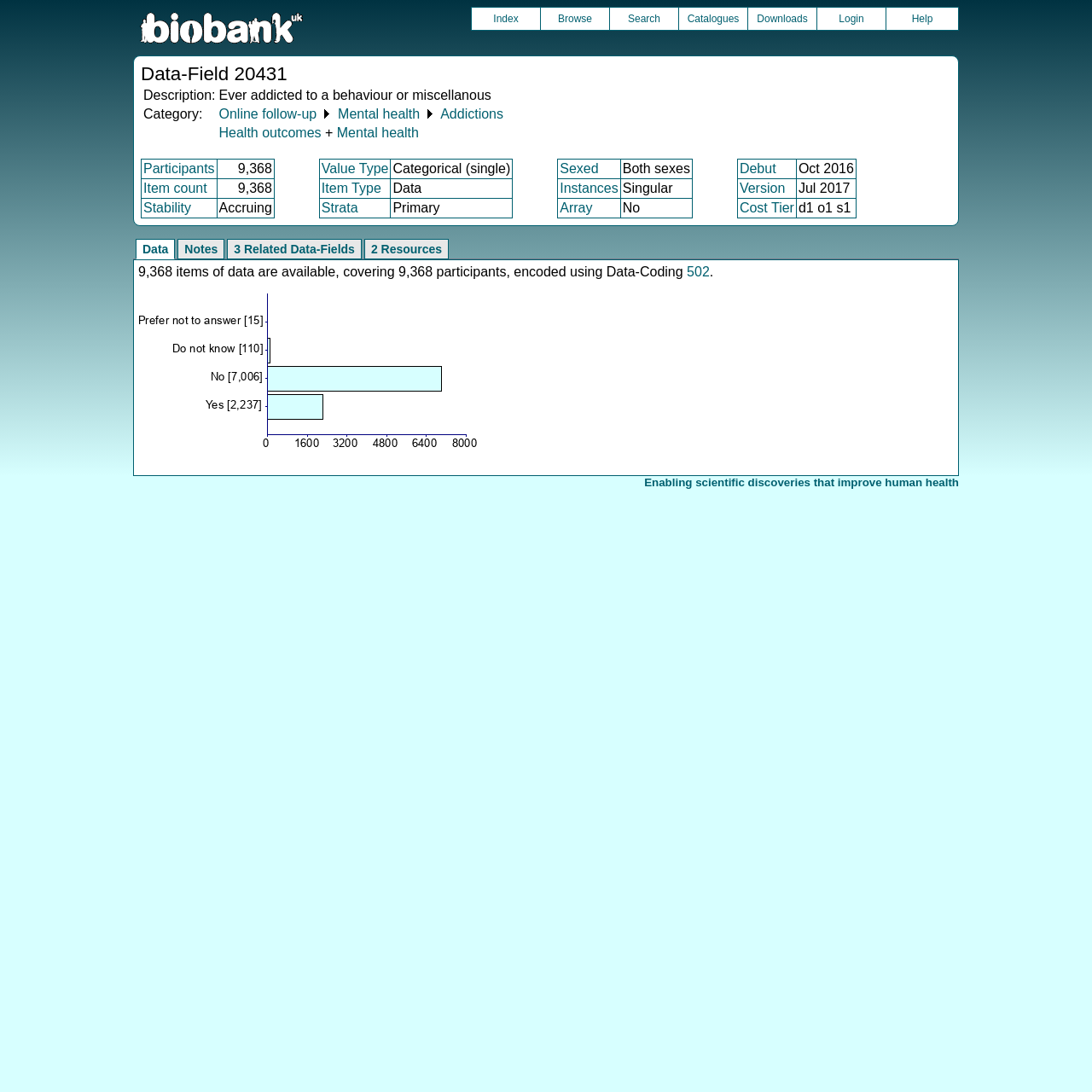Please find the bounding box coordinates of the element's region to be clicked to carry out this instruction: "View graph illustrating main data".

[0.127, 0.269, 0.439, 0.416]